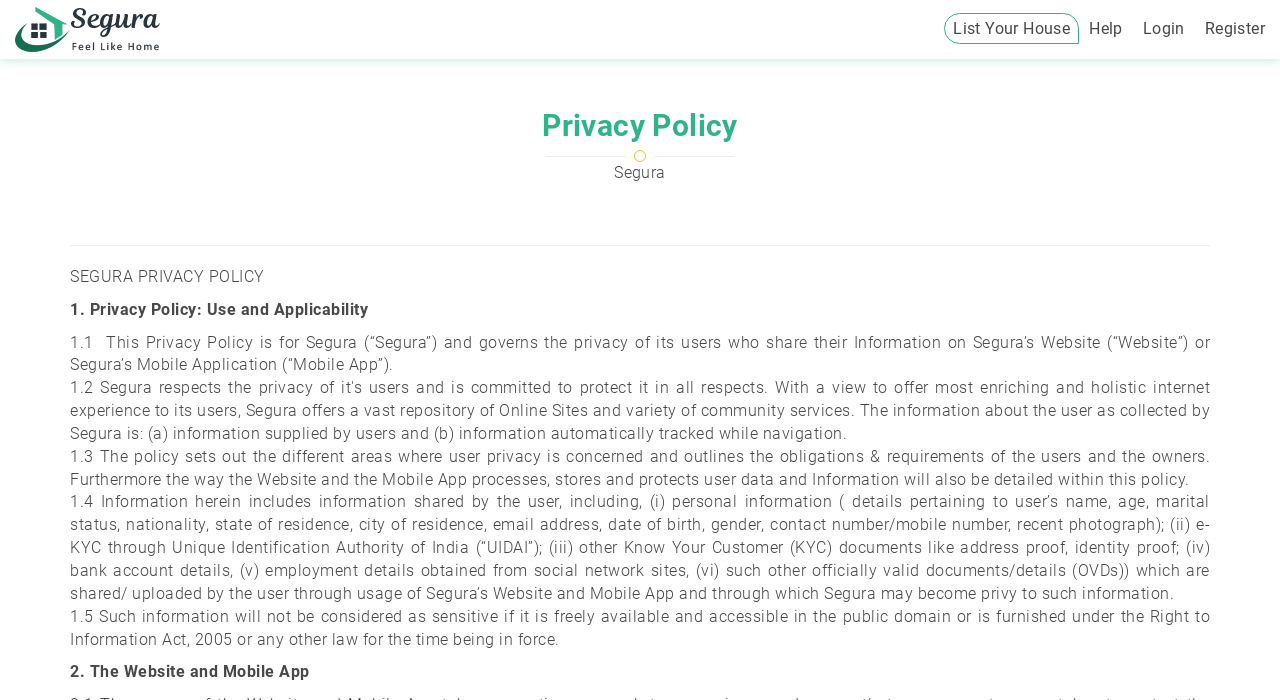Offer a detailed explanation of the webpage layout and contents.

The webpage is about Segura's Privacy Policy. At the top left, there is a link with no text. On the top right, there is a link labeled "List Your House". Below the links, a heading "Privacy Policy" is centered on the page. 

Below the heading, the text "Segura" is displayed prominently. A horizontal separator line is located below the text. The main content of the page is divided into sections, with headings and paragraphs of text. The first section is labeled "SEGURA PRIVACY POLICY", followed by a series of numbered sections, including "1. Privacy Policy: Use and Applicability", "1.1", "1.3", "1.4", "1.5", and "2. The Website and Mobile App". 

Each section contains a paragraph of text that describes Segura's privacy policy, including the types of user information collected, how it is processed and stored, and the obligations of users and owners. The text is densely packed and fills most of the page. There are no images on the page.